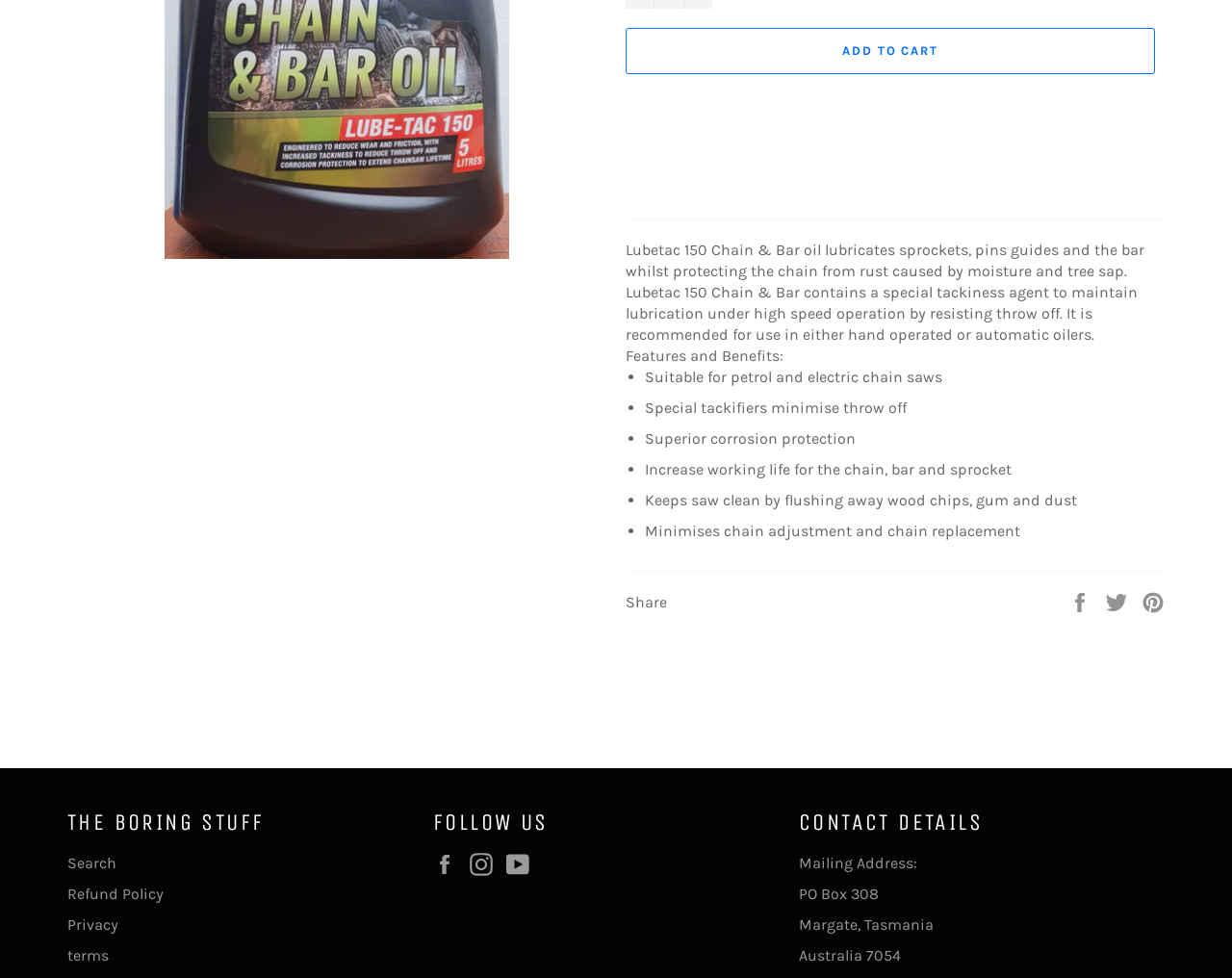Based on the element description: "Instagram", identify the UI element and provide its bounding box coordinates. Use four float numbers between 0 and 1, [left, top, right, bottom].

[0.381, 0.872, 0.408, 0.896]